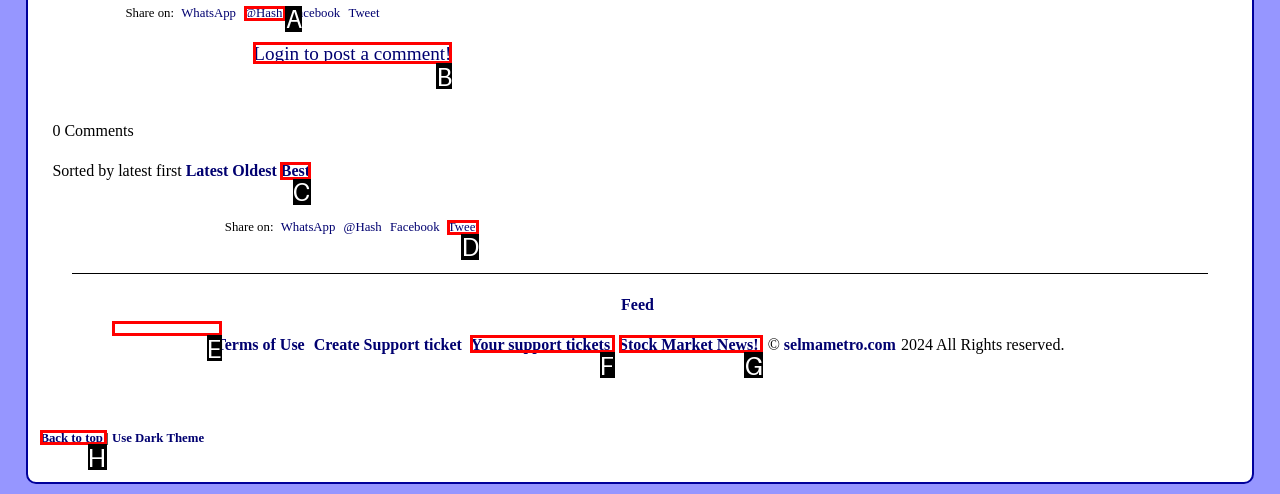Indicate which lettered UI element to click to fulfill the following task: Login to post a comment
Provide the letter of the correct option.

B